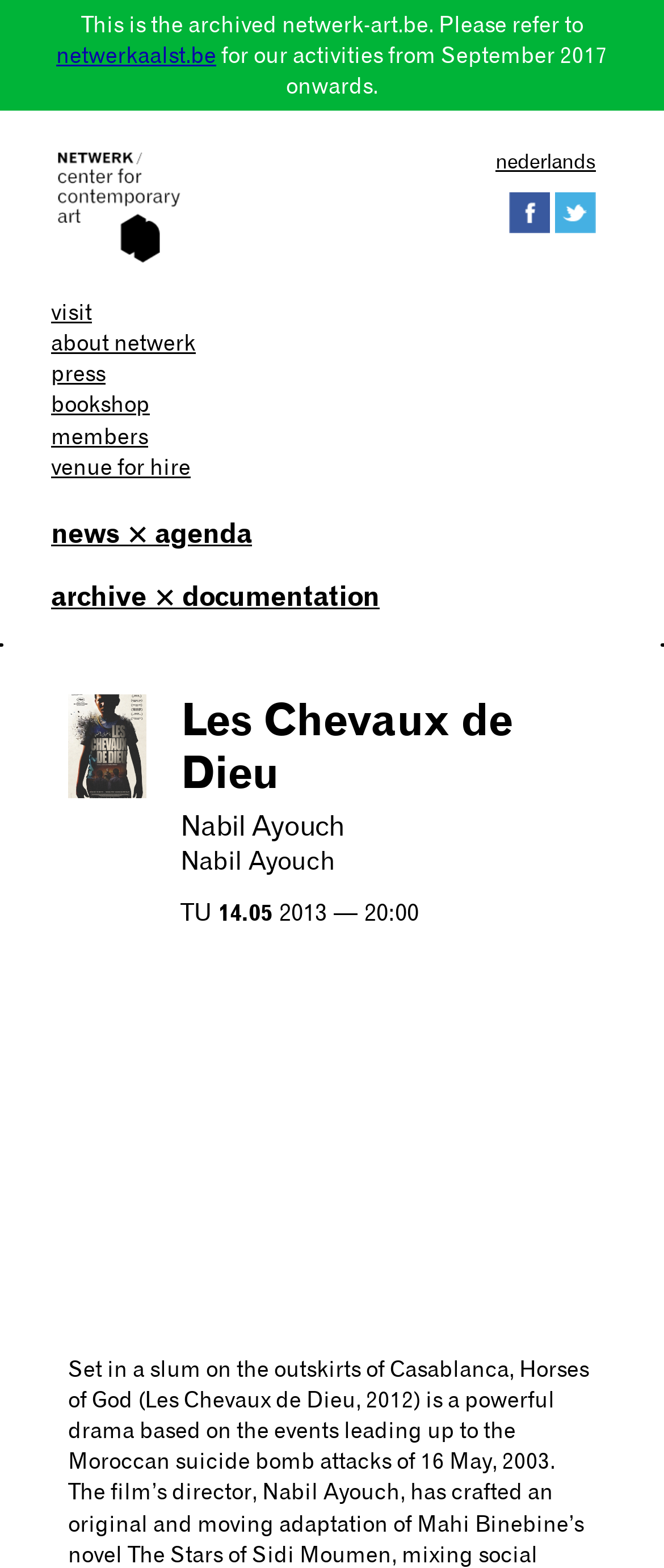Write an elaborate caption that captures the essence of the webpage.

The webpage appears to be the archived website of Netwerk, a center for contemporary art. At the top, there is a notification stating that the current website is archived and visitors should refer to a new website for activities from September 2017 onwards. Below this notification, there is a logo of Netwerk on the left, and language options (Nederlands) and social media links (Facebook and Twitter) on the right.

On the left side of the page, there is a vertical menu with links to various sections, including "visit", "about netwerk", "press", "bookshop", "members", and "venue for hire". Below this menu, there are two headings: "news × agenda" and "archive × documentation", each with a corresponding link.

The main content of the page is focused on a specific art project, "Les Chevaux de Dieu", with headings and details about the project, including the name of the artist, Nabil Ayouch. There is also a section with specific dates and times, "TU 14.05 2013 — 20:00". Additionally, there is an iframe embedded on the page, which may contain multimedia content.

On the top-right corner, there are two links to other art projects, "Het vijfde seizoen" and "Kid". Overall, the webpage appears to be a showcase for Netwerk's art projects and activities, with a focus on providing information and resources to visitors.